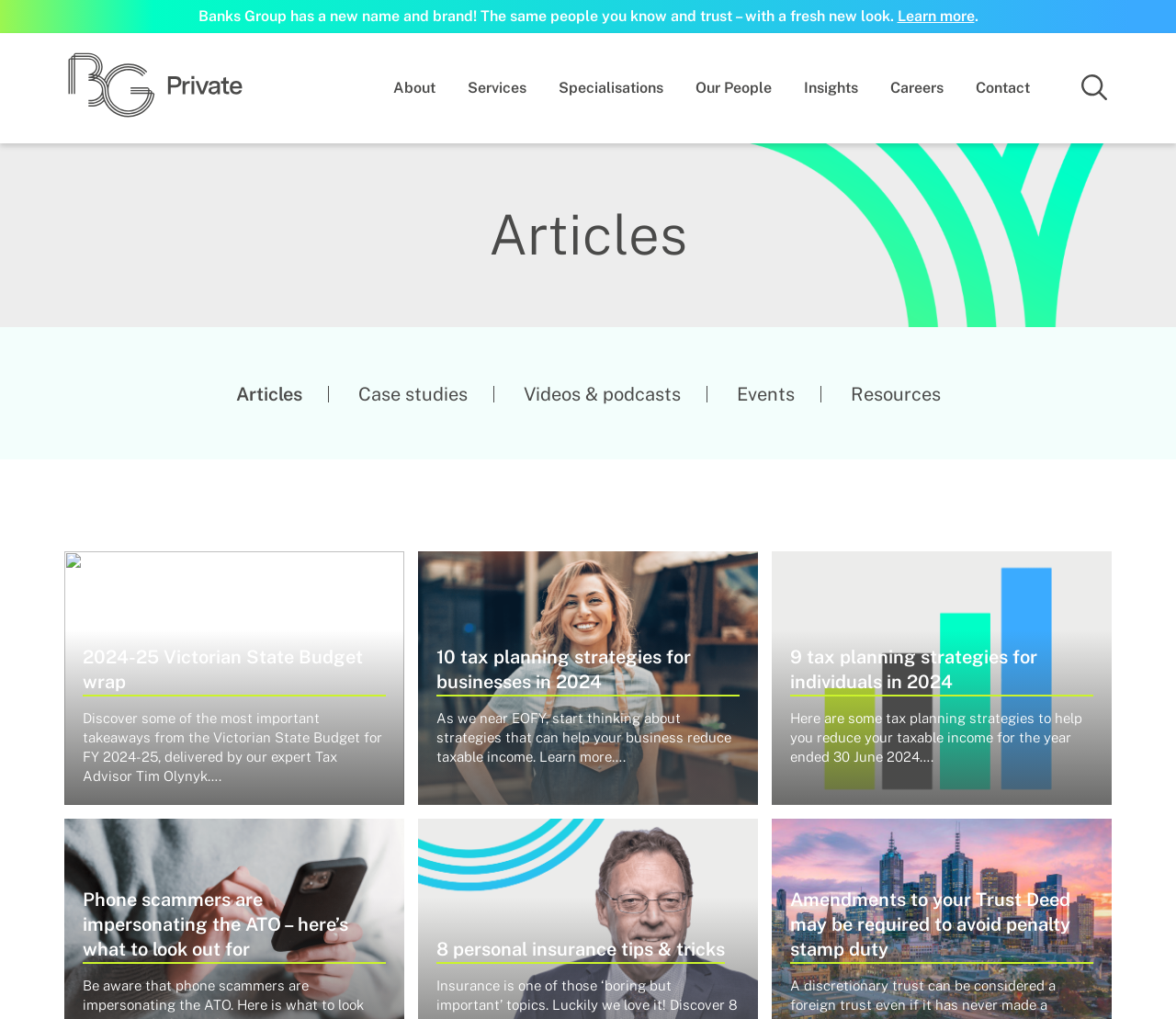Please give a succinct answer to the question in one word or phrase:
What is the name of the accounting firm?

BG Private